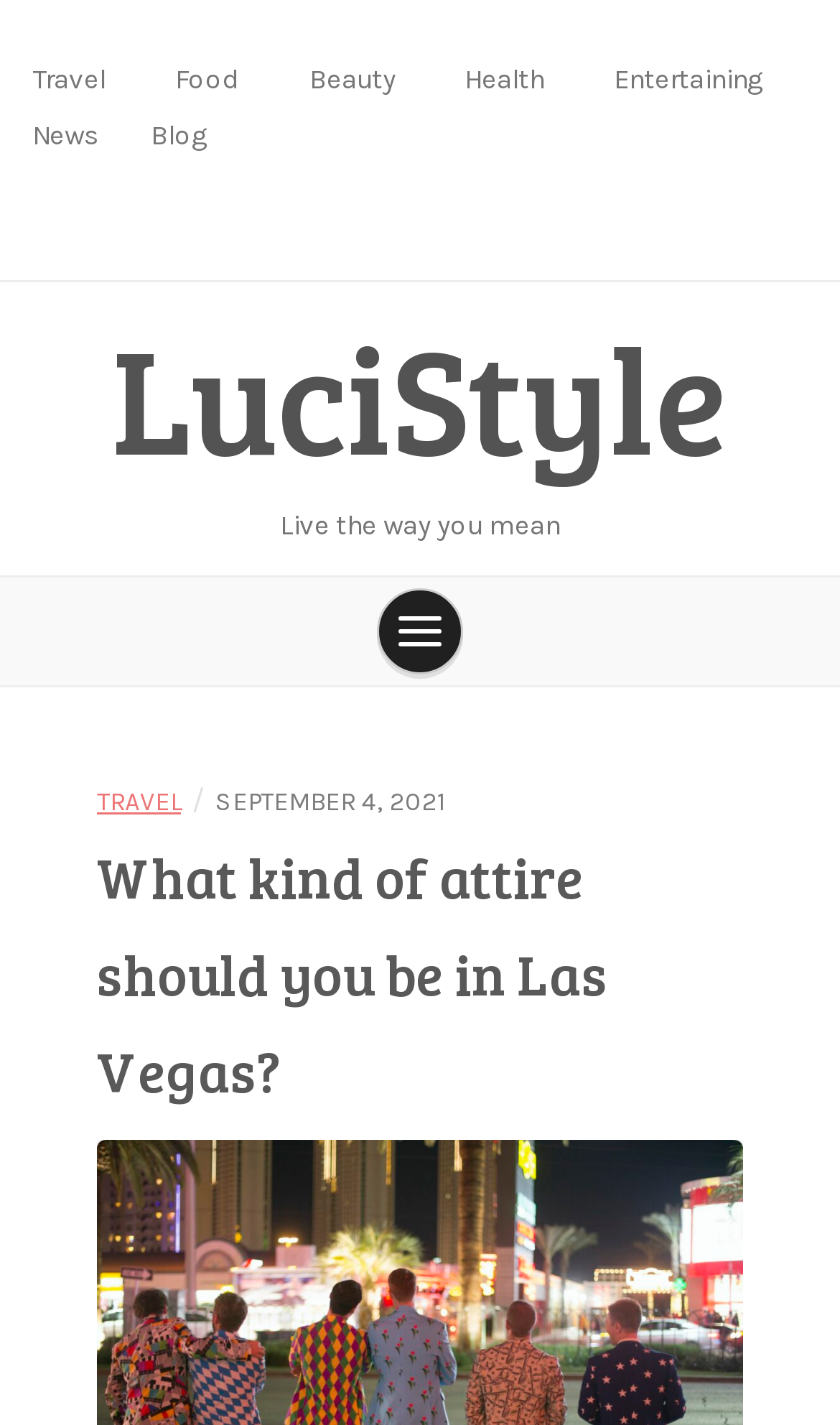Find the bounding box coordinates for the HTML element described as: "Food". The coordinates should consist of four float values between 0 and 1, i.e., [left, top, right, bottom].

[0.208, 0.044, 0.285, 0.067]